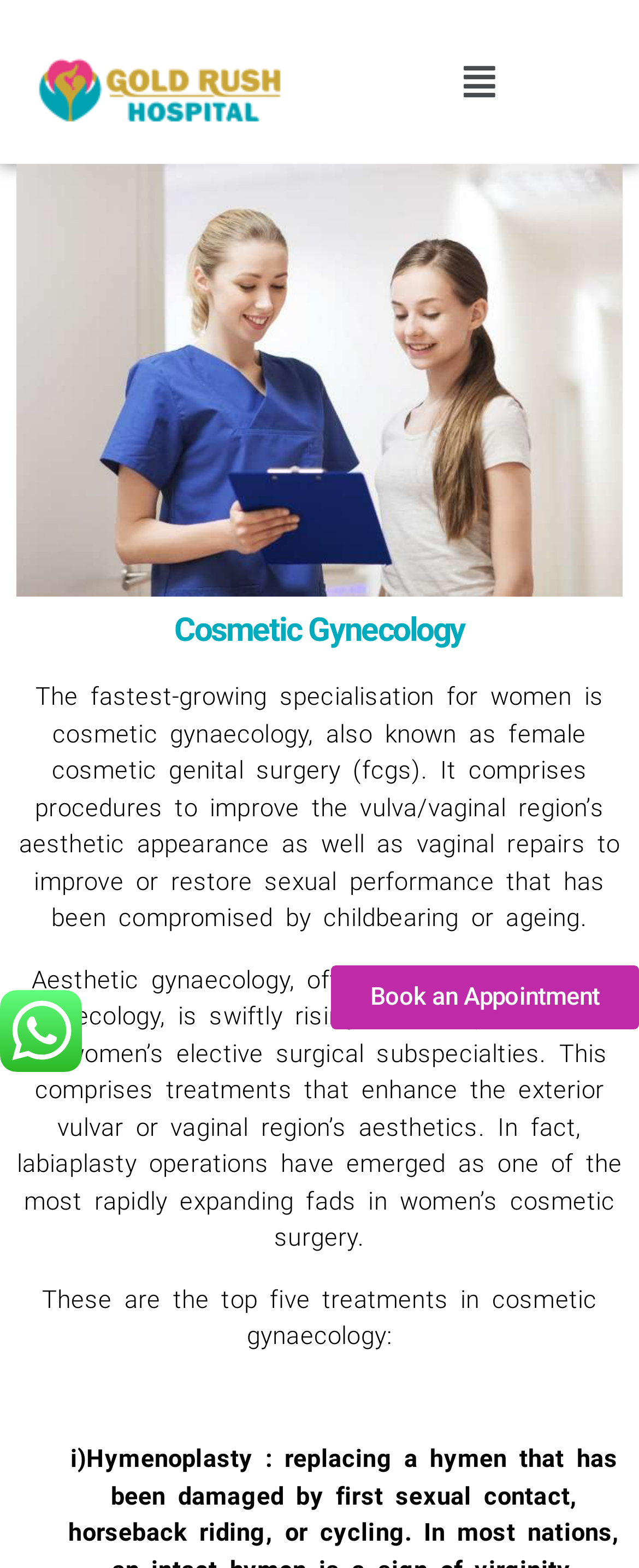Provide a one-word or short-phrase response to the question:
What can be done on this webpage?

Book an Appointment